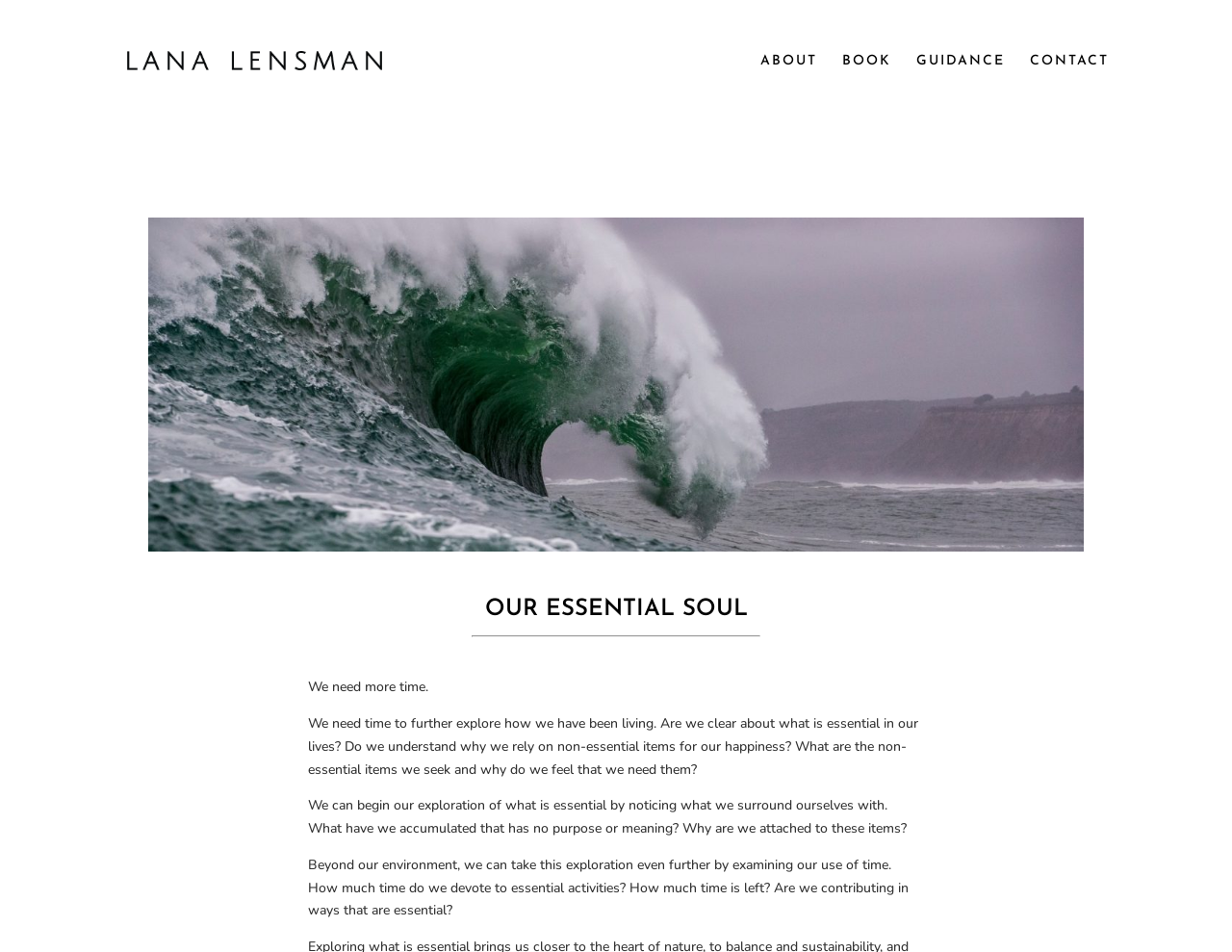Identify the bounding box for the described UI element: "alt="Lana Lensman"".

[0.103, 0.056, 0.31, 0.071]